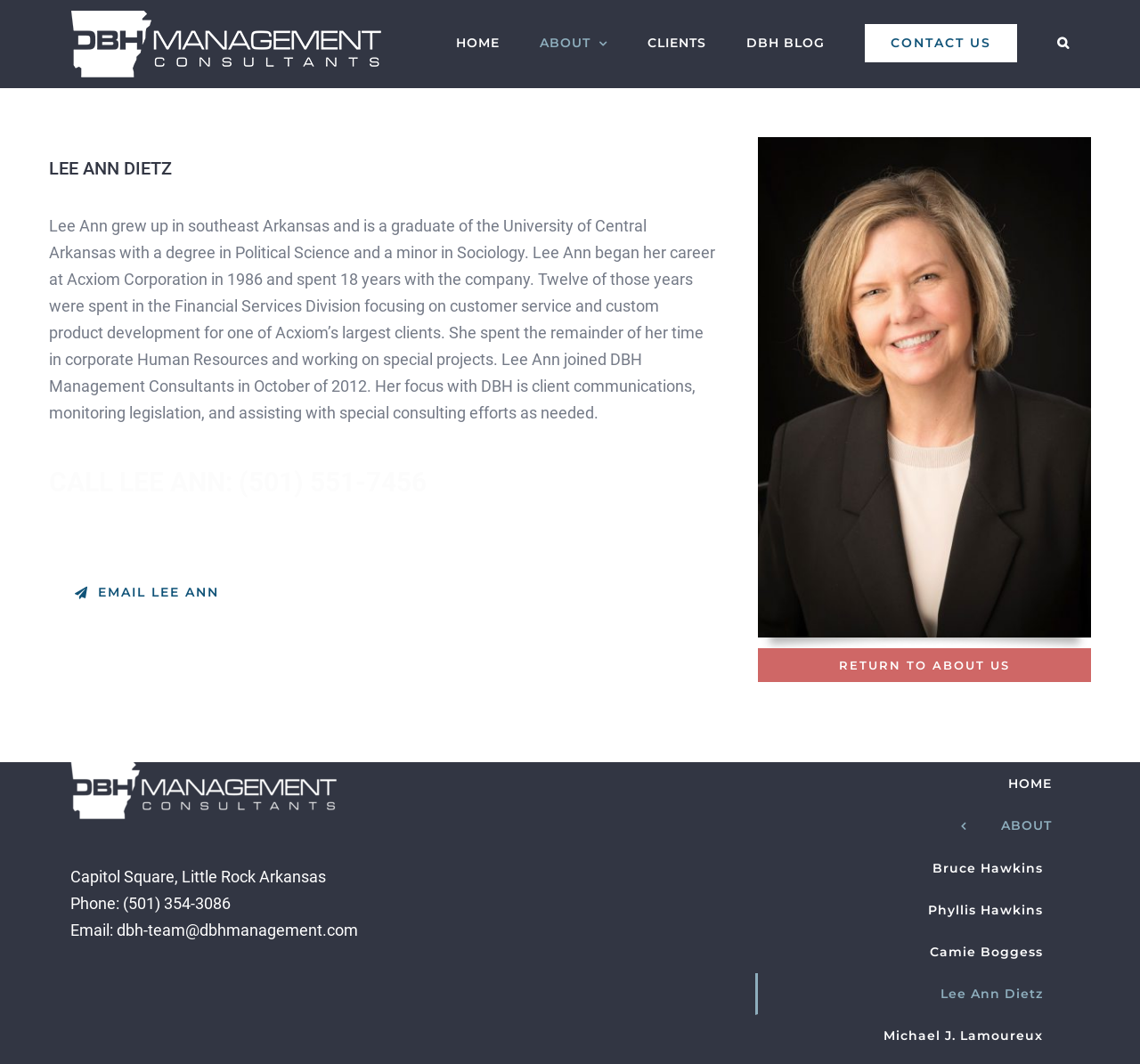Construct a thorough caption encompassing all aspects of the webpage.

The webpage is about Lee Ann Dietz, a professional at DBH Management. At the top left corner, there is a logo of DBH Management, accompanied by a navigation menu with links to HOME, ABOUT, CLIENTS, DBH BLOG, and CONTACT US. A search button is located at the top right corner.

Below the navigation menu, there is a main section that takes up most of the page. It starts with a heading that reads "LEE ANN DIETZ" in a prominent font. Below the heading, there is a paragraph of text that describes Lee Ann's background, including her education, career, and experience at Acxiom Corporation and DBH Management Consultants.

To the right of the paragraph, there is a large image that takes up about half of the page's width. Below the image, there are two links: "EMAIL LEE ANN" and "RETURN TO ABOUT US".

Further down the page, there is a section with contact information, including an address, phone number, and email address. Below this section, there is a list of links to other team members at DBH Management, including Bruce Hawkins, Phyllis Hawkins, Camie Boggess, Lee Ann Dietz, and Michael J. Lamoureux.

Throughout the page, there are several headings and links that provide a clear structure and organization to the content. The overall layout is easy to follow, with a clear focus on Lee Ann Dietz's professional profile.